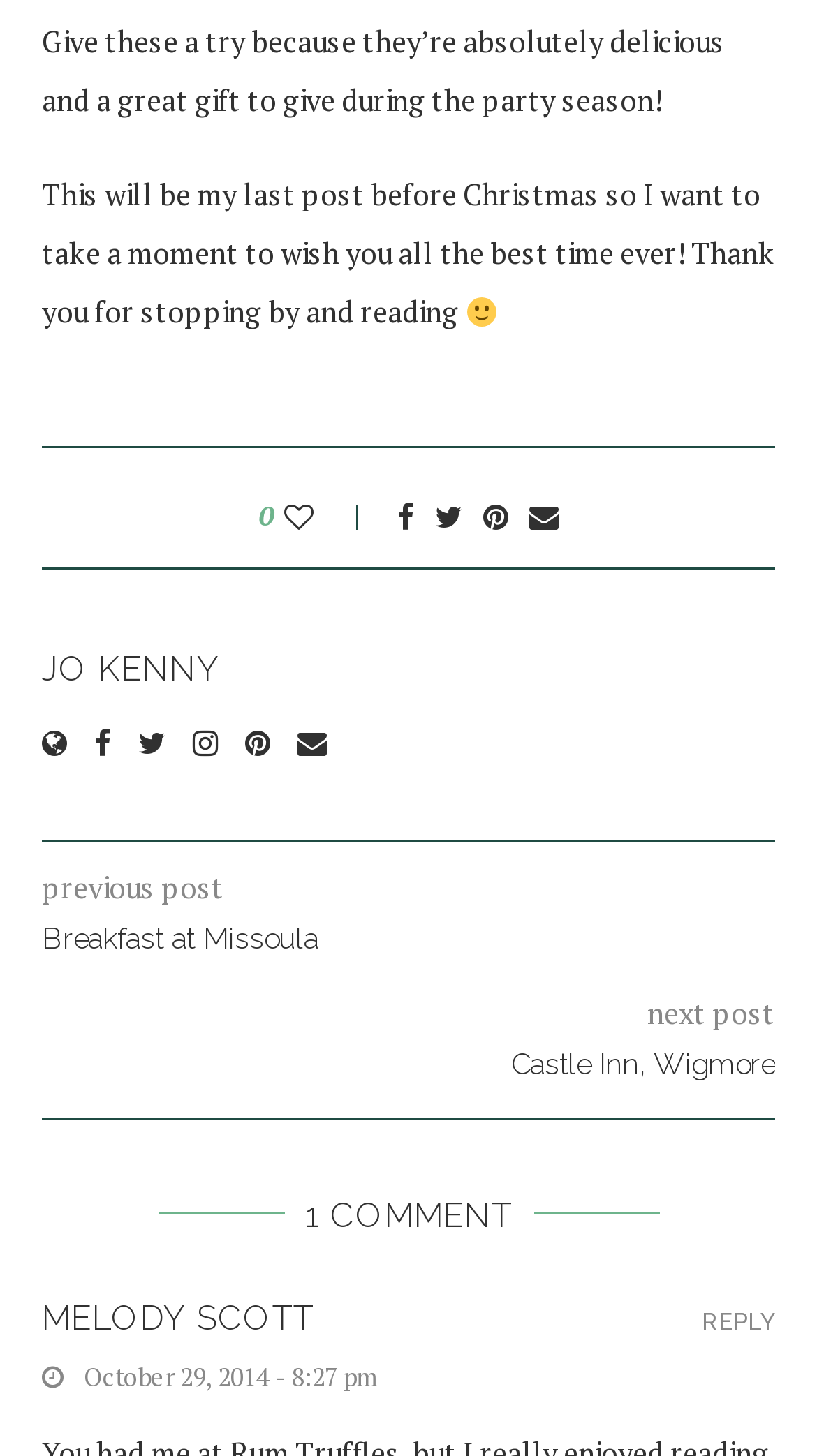Use a single word or phrase to answer the question:
What is the purpose of the links with icons?

Social media links